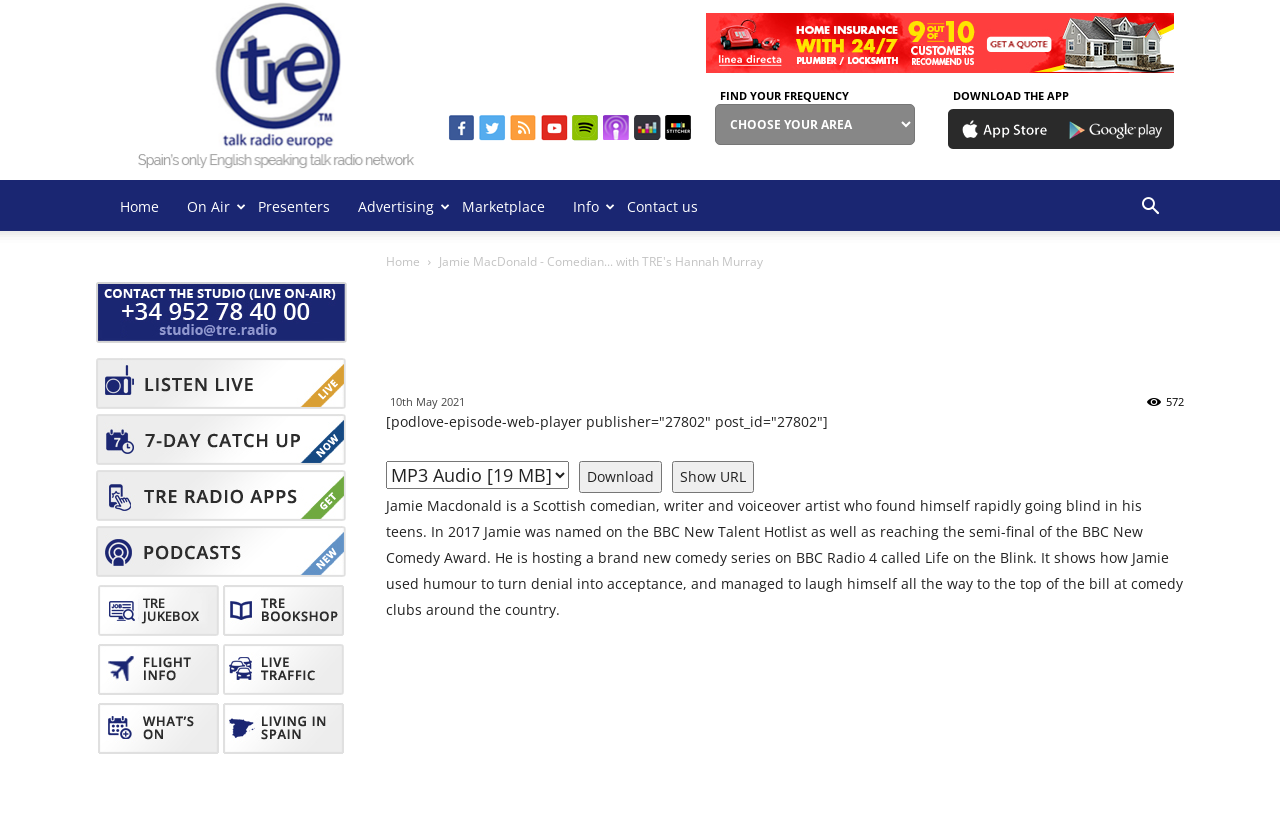What is the topic of the comedy series?
We need a detailed and meticulous answer to the question.

I found the answer by reading the text description of Jamie MacDonald, which mentions that he is hosting a brand new comedy series on BBC Radio 4 called Life on the Blink.